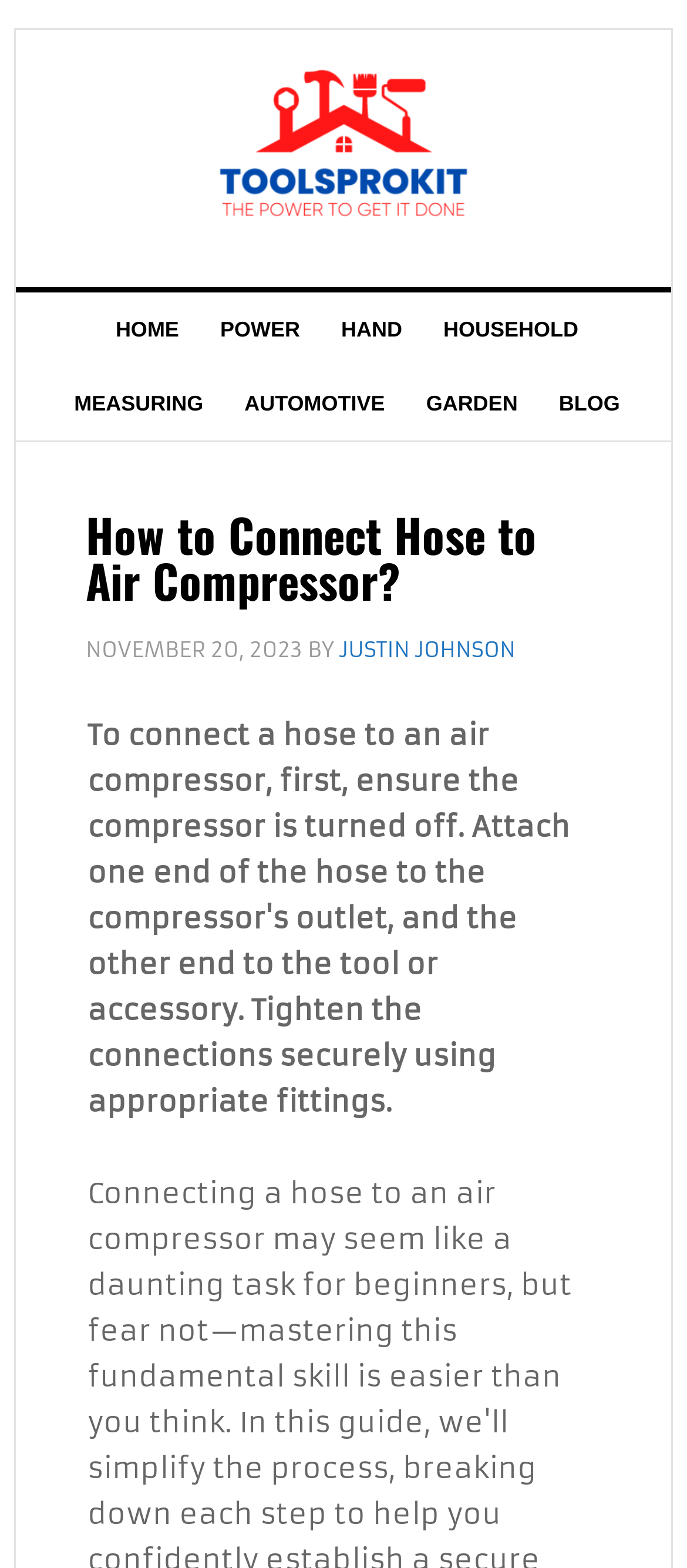Who is the author of the article?
Can you provide an in-depth and detailed response to the question?

I found the author's name by looking at the link element that contains the text 'JUSTIN JOHNSON', which is located below the heading and next to the 'BY' text.